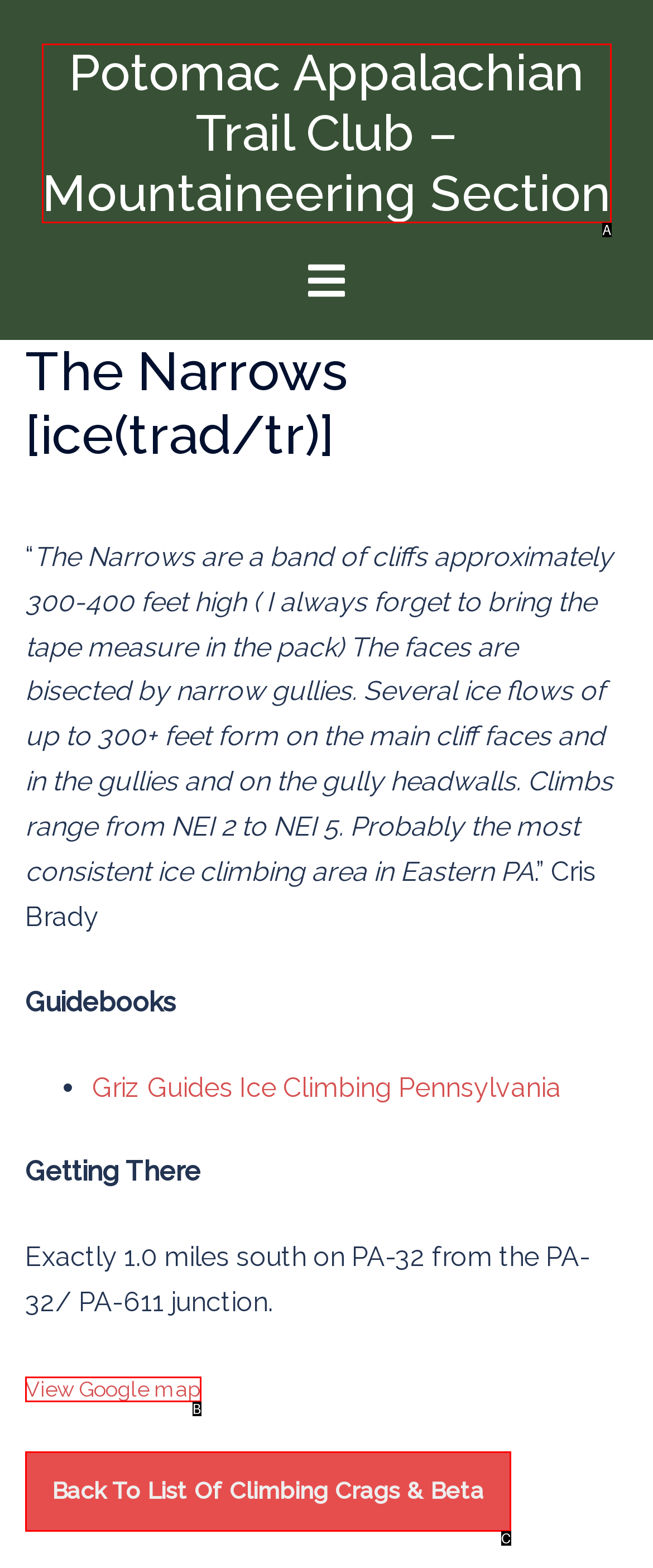Select the HTML element that corresponds to the description: View Google map
Reply with the letter of the correct option from the given choices.

B